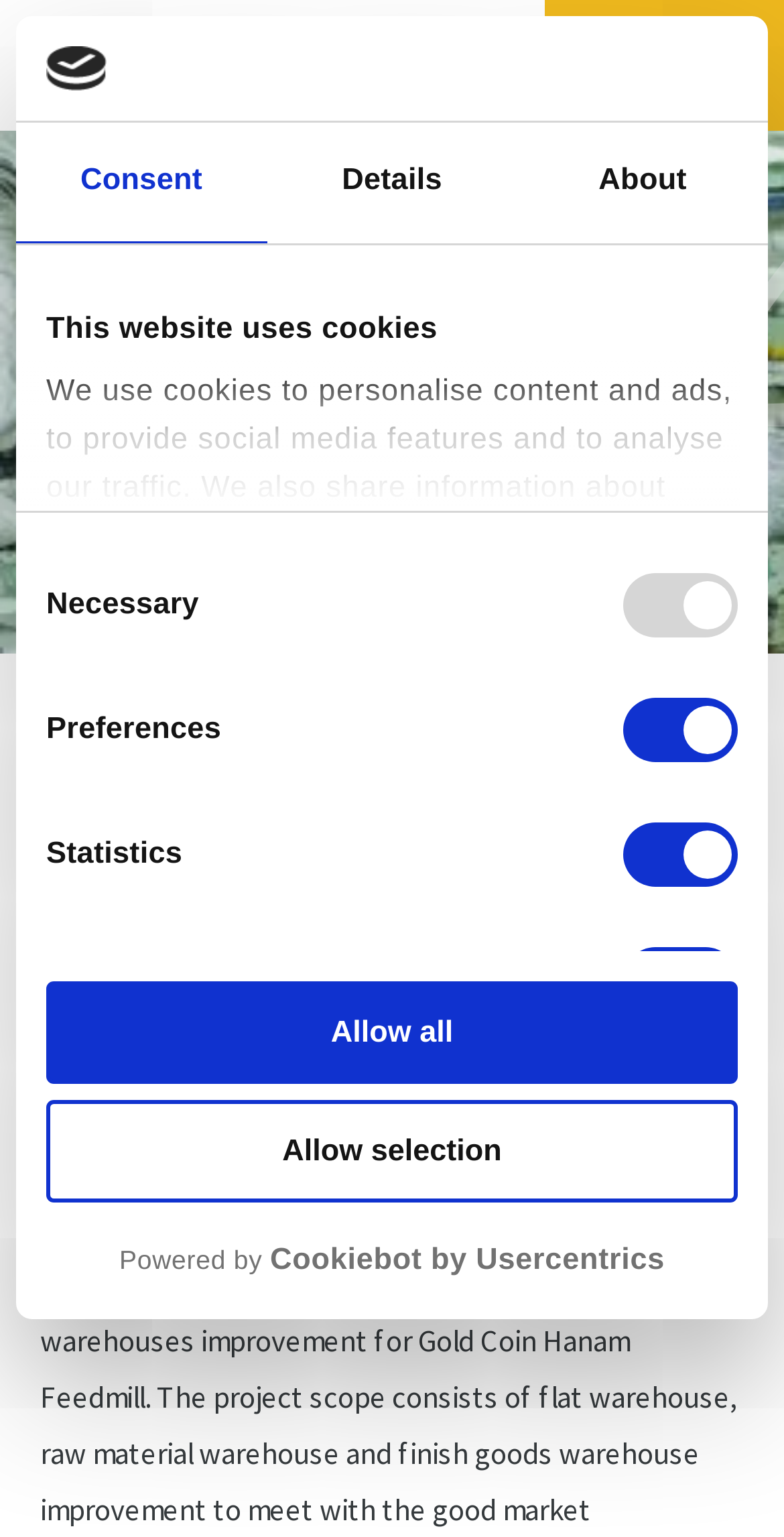Identify the bounding box for the element characterized by the following description: "Powered by Cookiebot by Usercentrics".

[0.059, 0.802, 0.941, 0.839]